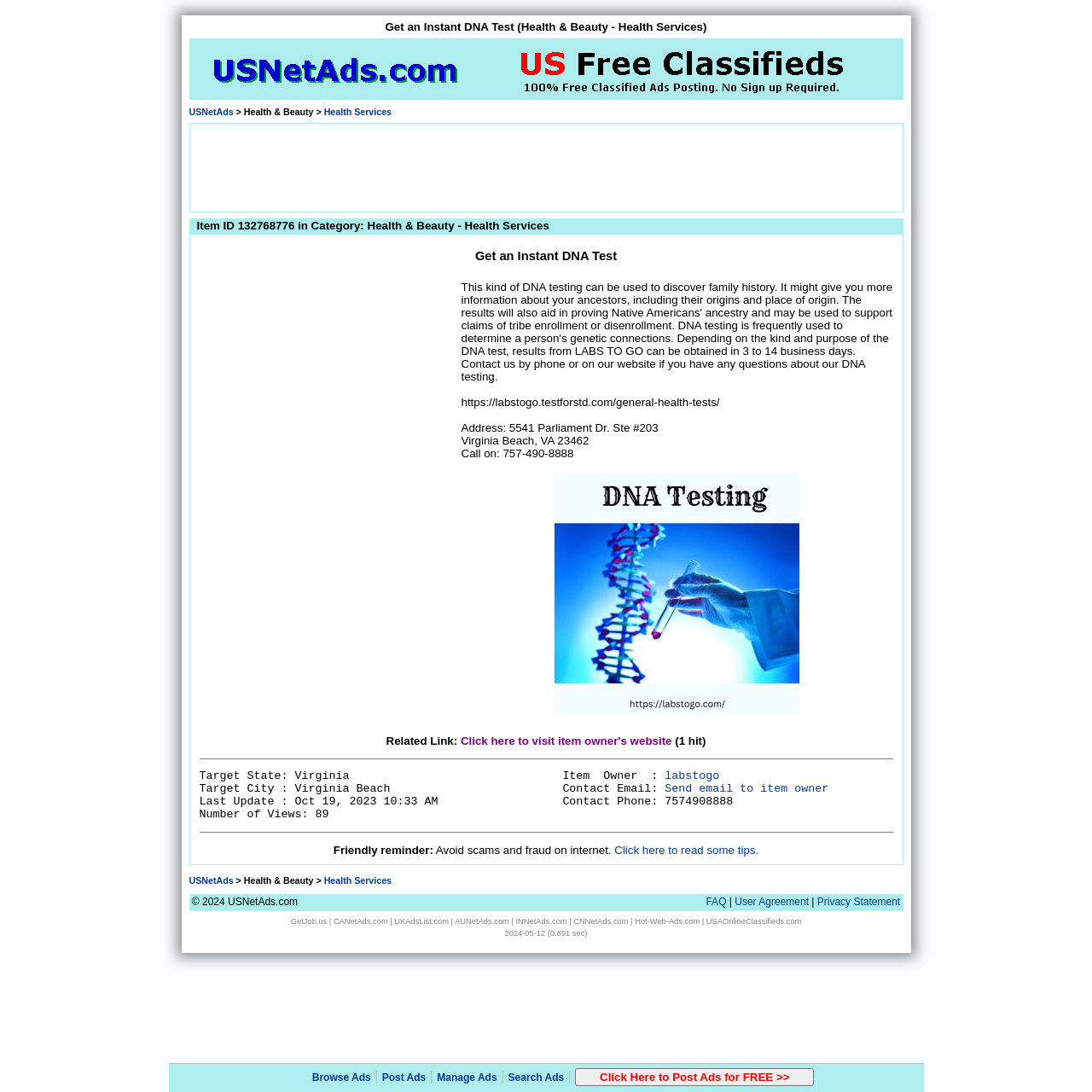Indicate the bounding box coordinates of the clickable region to achieve the following instruction: "Post Ads for FREE."

[0.527, 0.978, 0.746, 0.995]